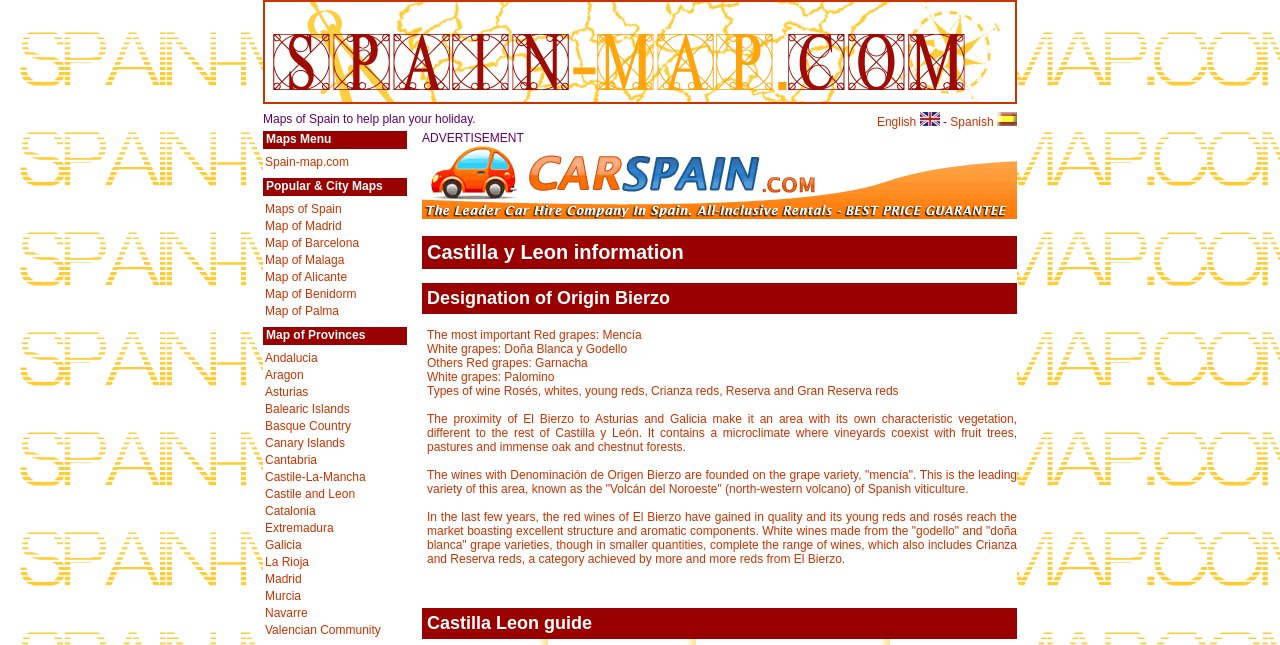Please find and give the text of the main heading on the webpage.

Castilla y Leon information